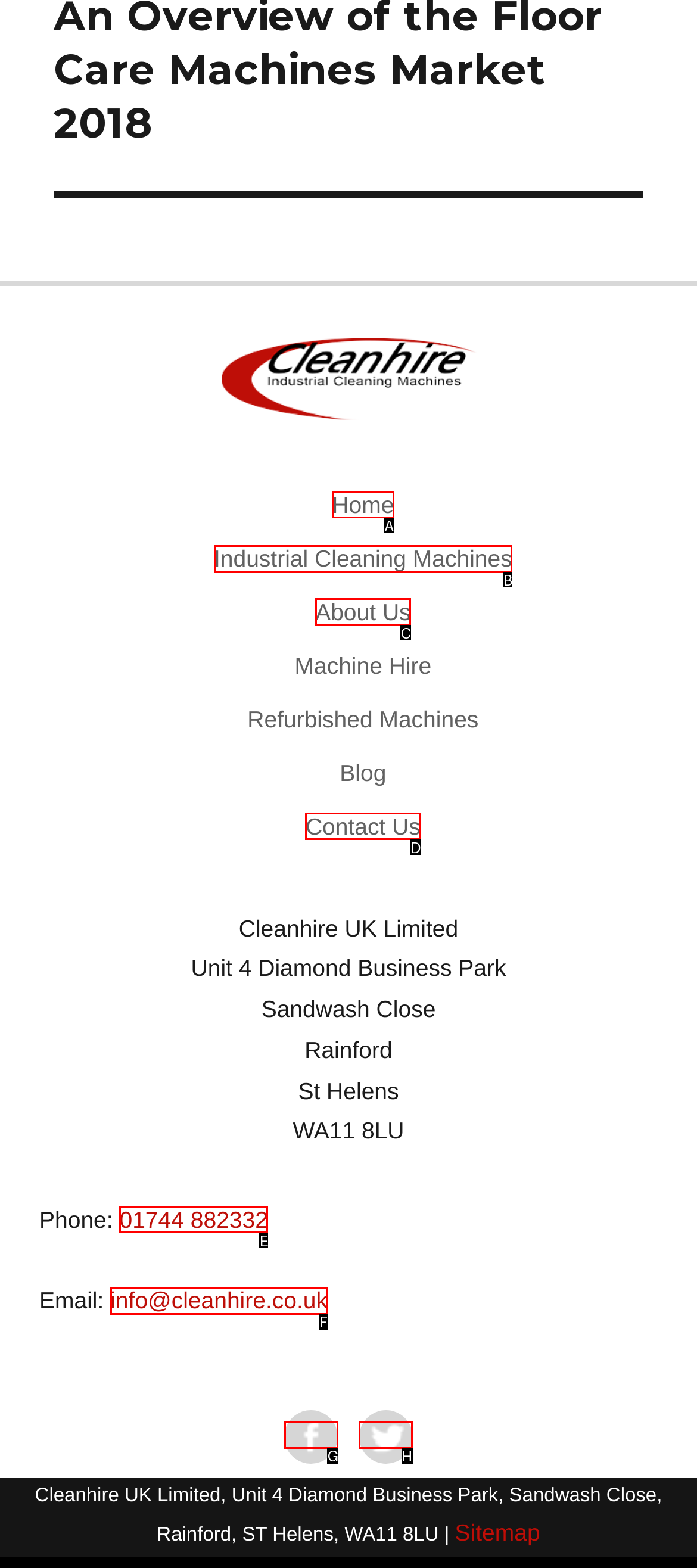Tell me which letter corresponds to the UI element that will allow you to Visit Industrial Cleaning Machines. Answer with the letter directly.

B